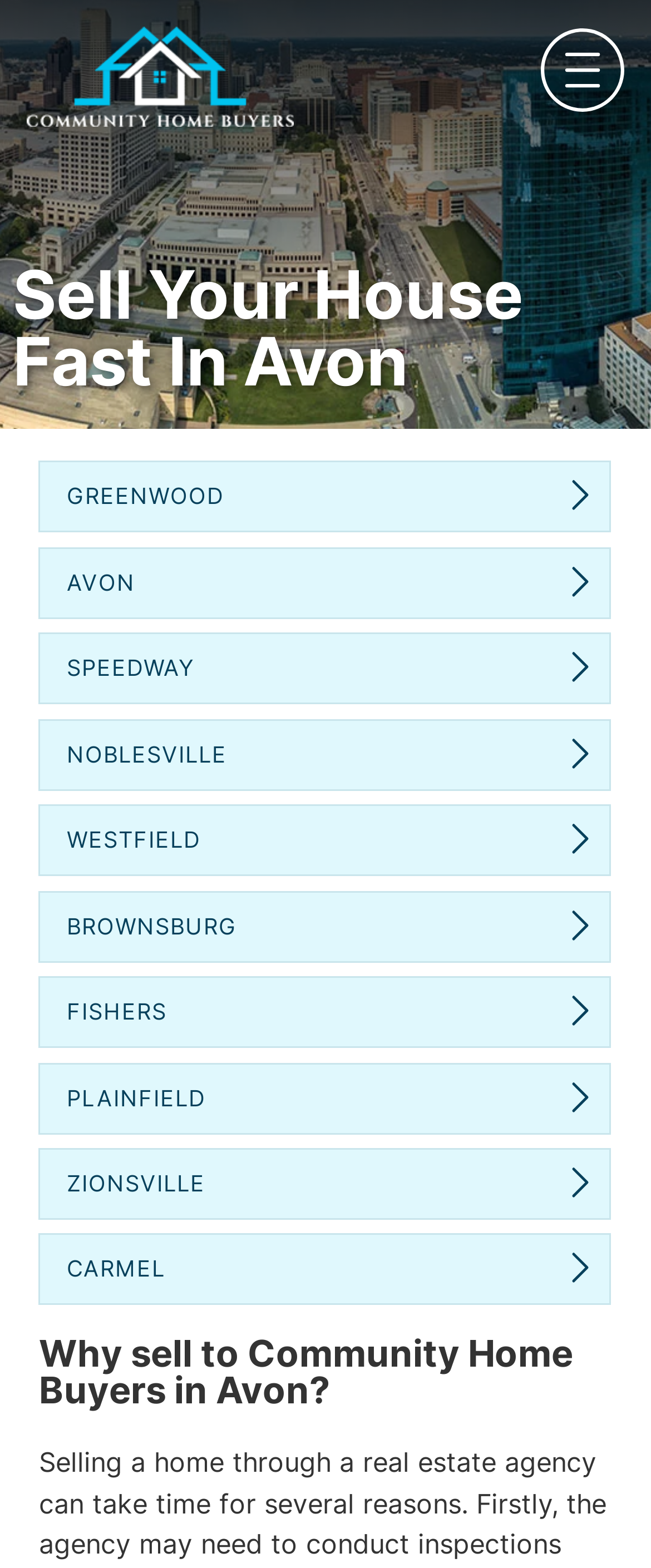Please determine the bounding box coordinates of the section I need to click to accomplish this instruction: "View information about selling your house in Greenwood".

[0.104, 0.307, 0.345, 0.328]